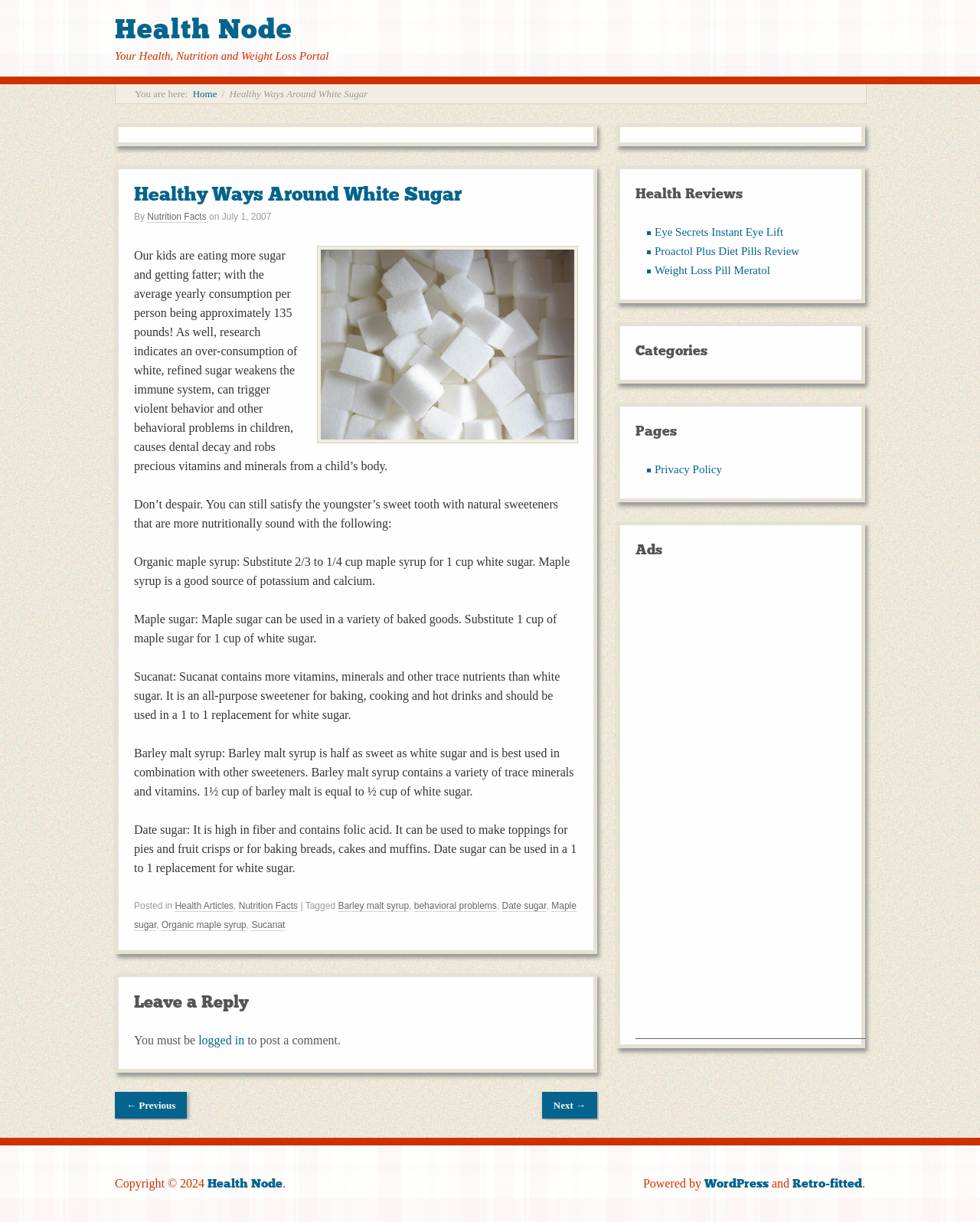Please provide the bounding box coordinate of the region that matches the element description: Weight Loss Pill Meratol. Coordinates should be in the format (top-left x, top-left y, bottom-right x, bottom-right y) and all values should be between 0 and 1.

[0.668, 0.216, 0.786, 0.226]